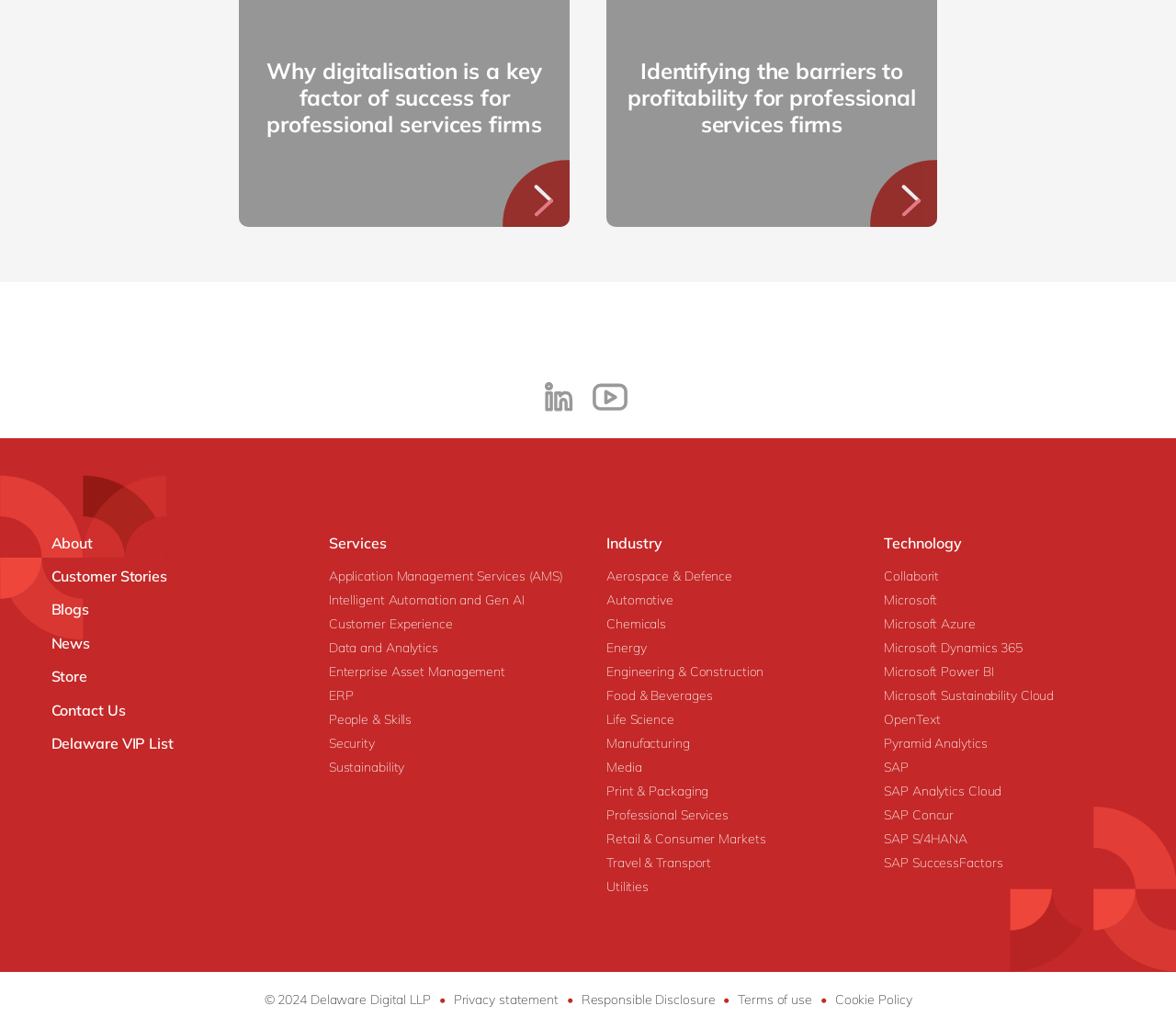Please determine the bounding box coordinates for the UI element described as: "Application Management Services (AMS)".

[0.279, 0.549, 0.479, 0.572]